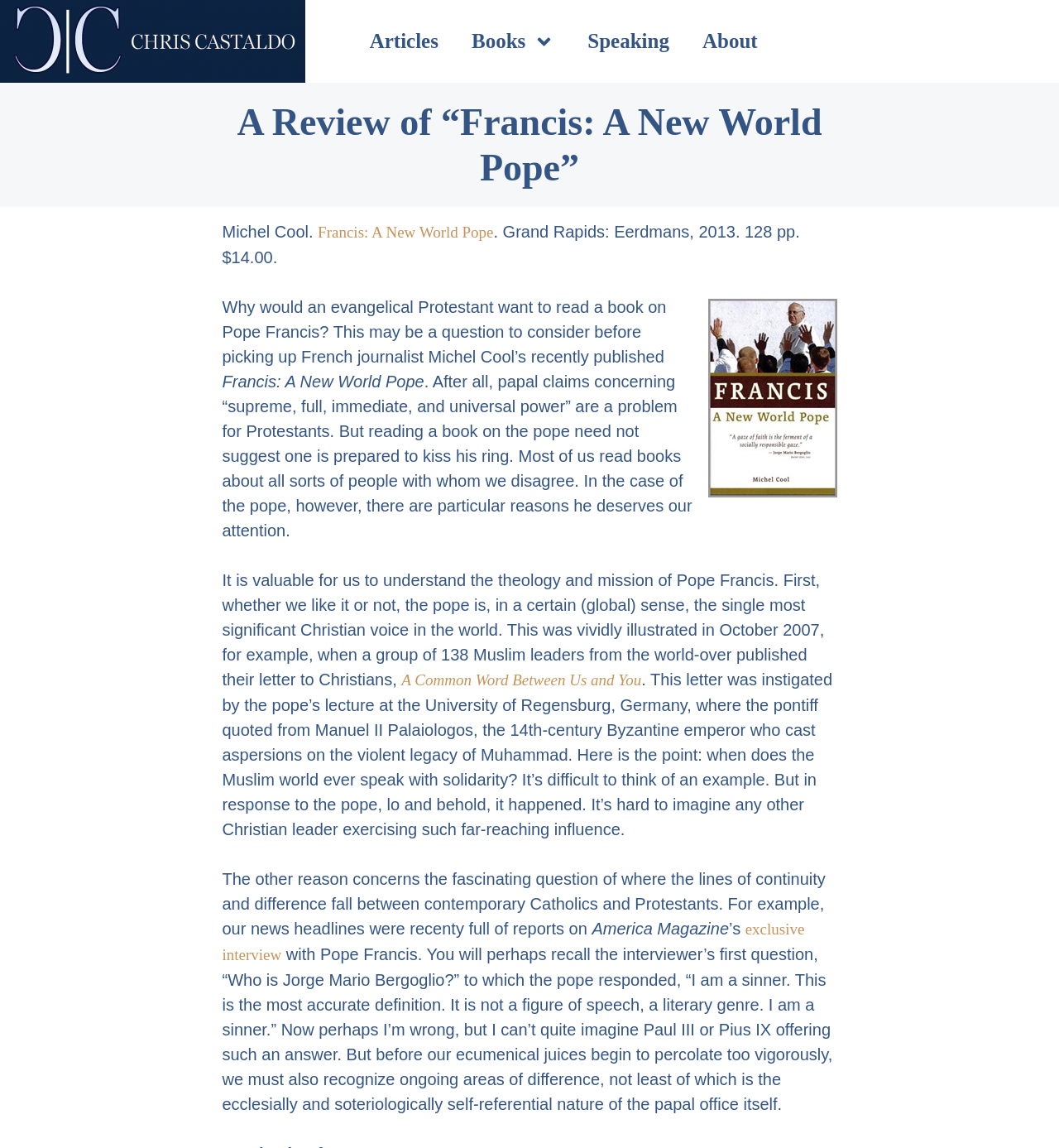What is the name of the magazine that had an exclusive interview with Pope Francis? Using the information from the screenshot, answer with a single word or phrase.

America Magazine